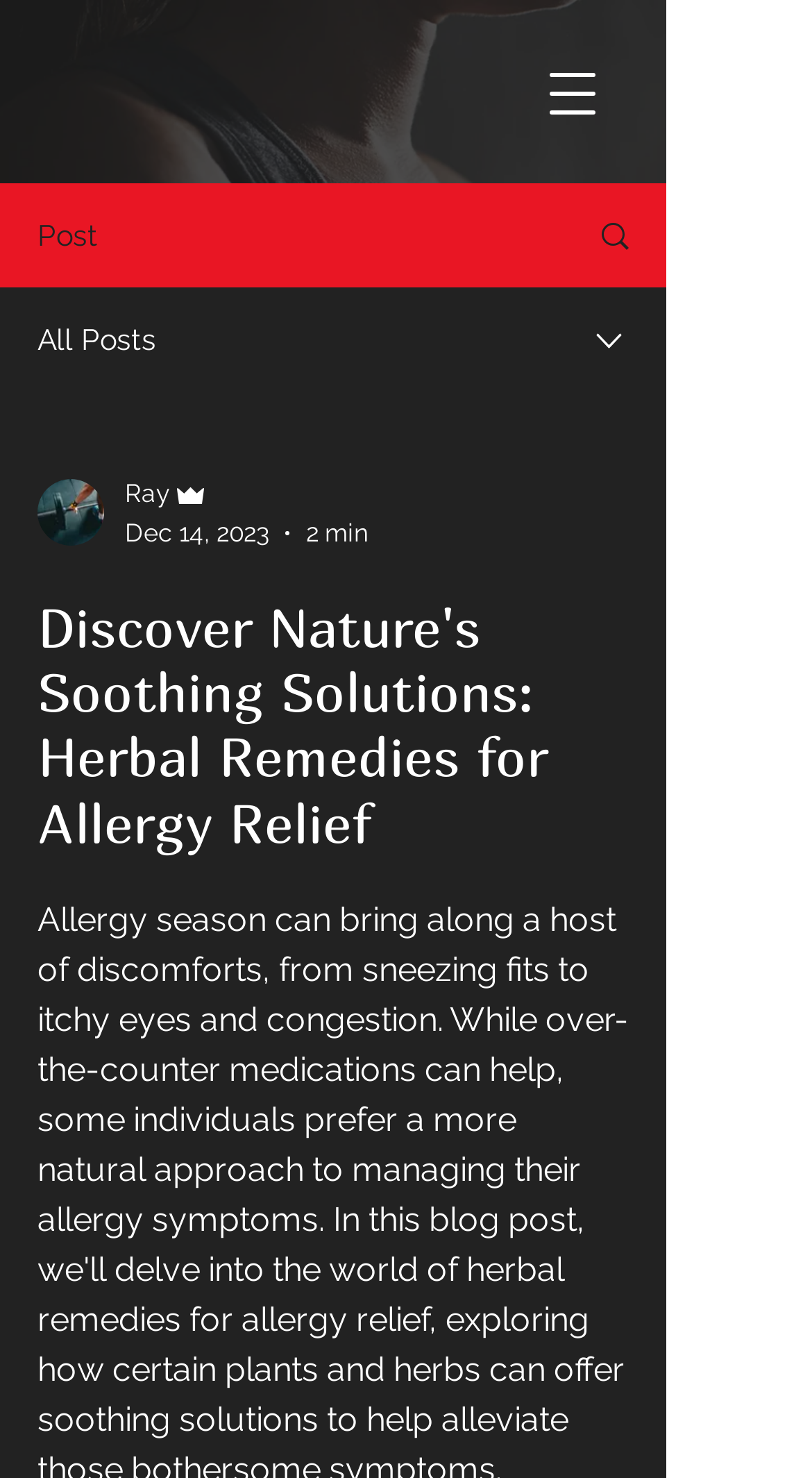What is the author of the current article?
Using the image, respond with a single word or phrase.

Ray